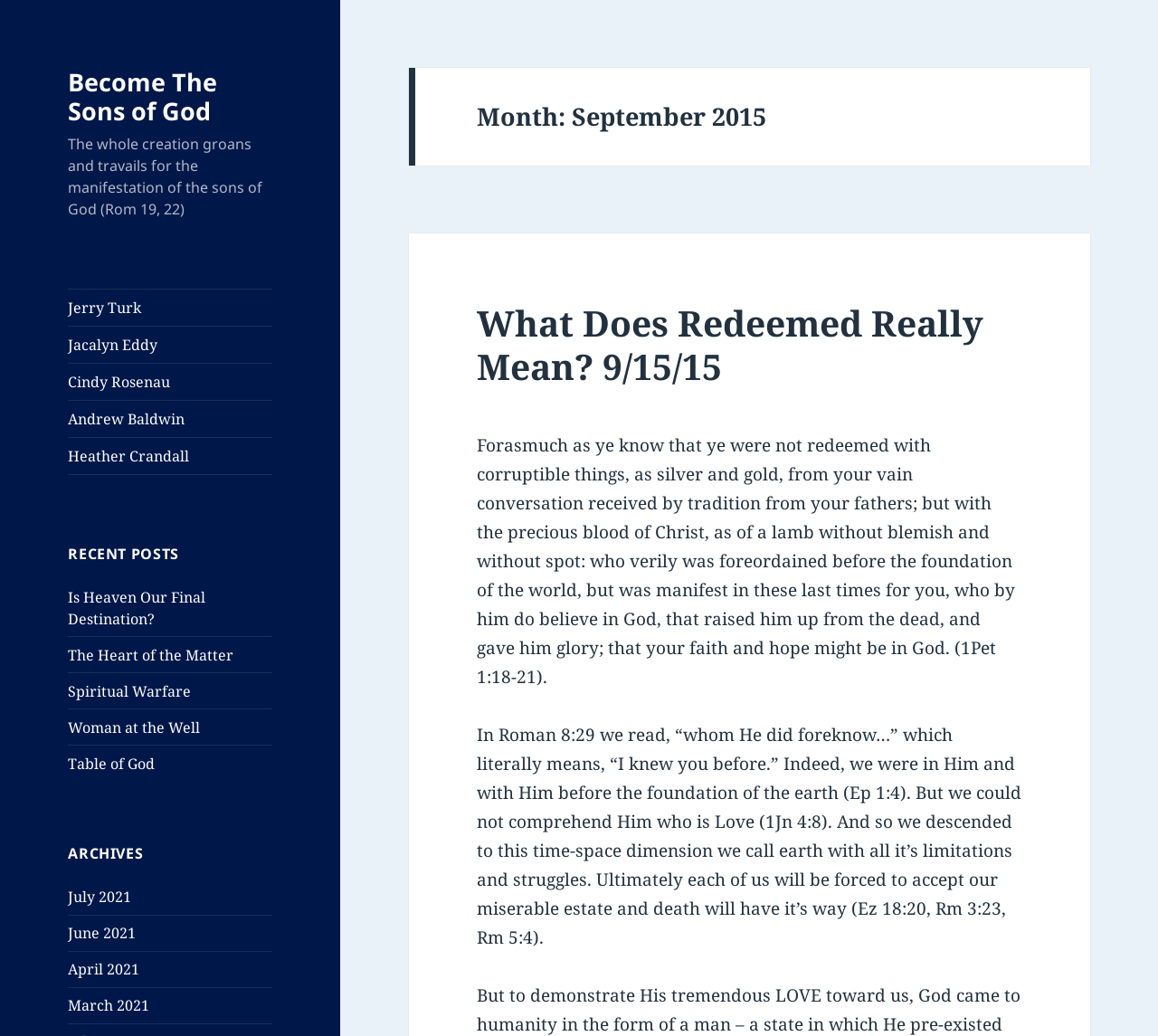What is the topic of the recent post 'Is Heaven Our Final Destination?'?
Can you offer a detailed and complete answer to this question?

By analyzing the context of the webpage, which appears to be a blog or article collection, and the title of the recent post 'Is Heaven Our Final Destination?', it can be inferred that the topic is related to spirituality or religious beliefs.